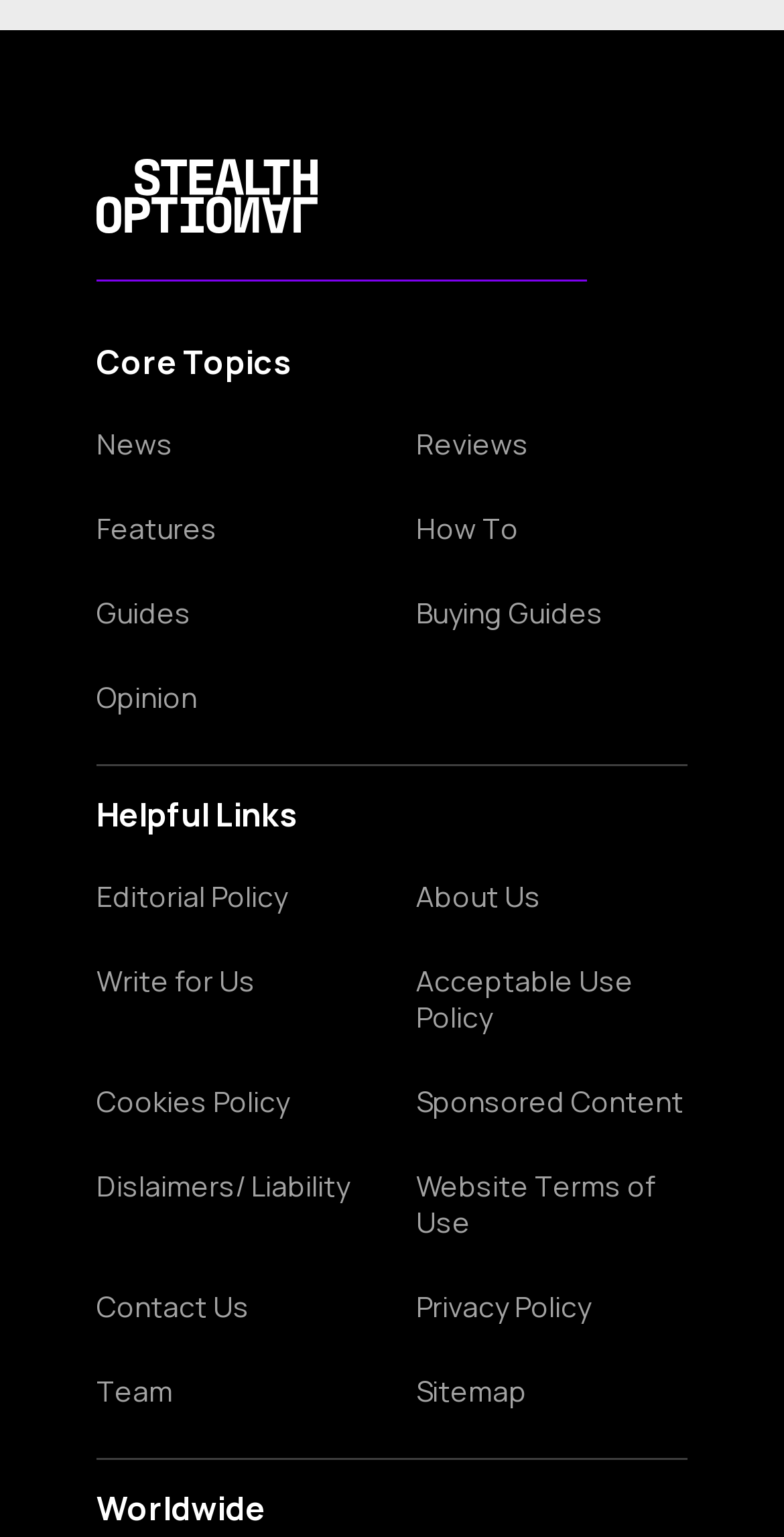Select the bounding box coordinates of the element I need to click to carry out the following instruction: "Learn about the editorial policy".

[0.123, 0.572, 0.469, 0.595]